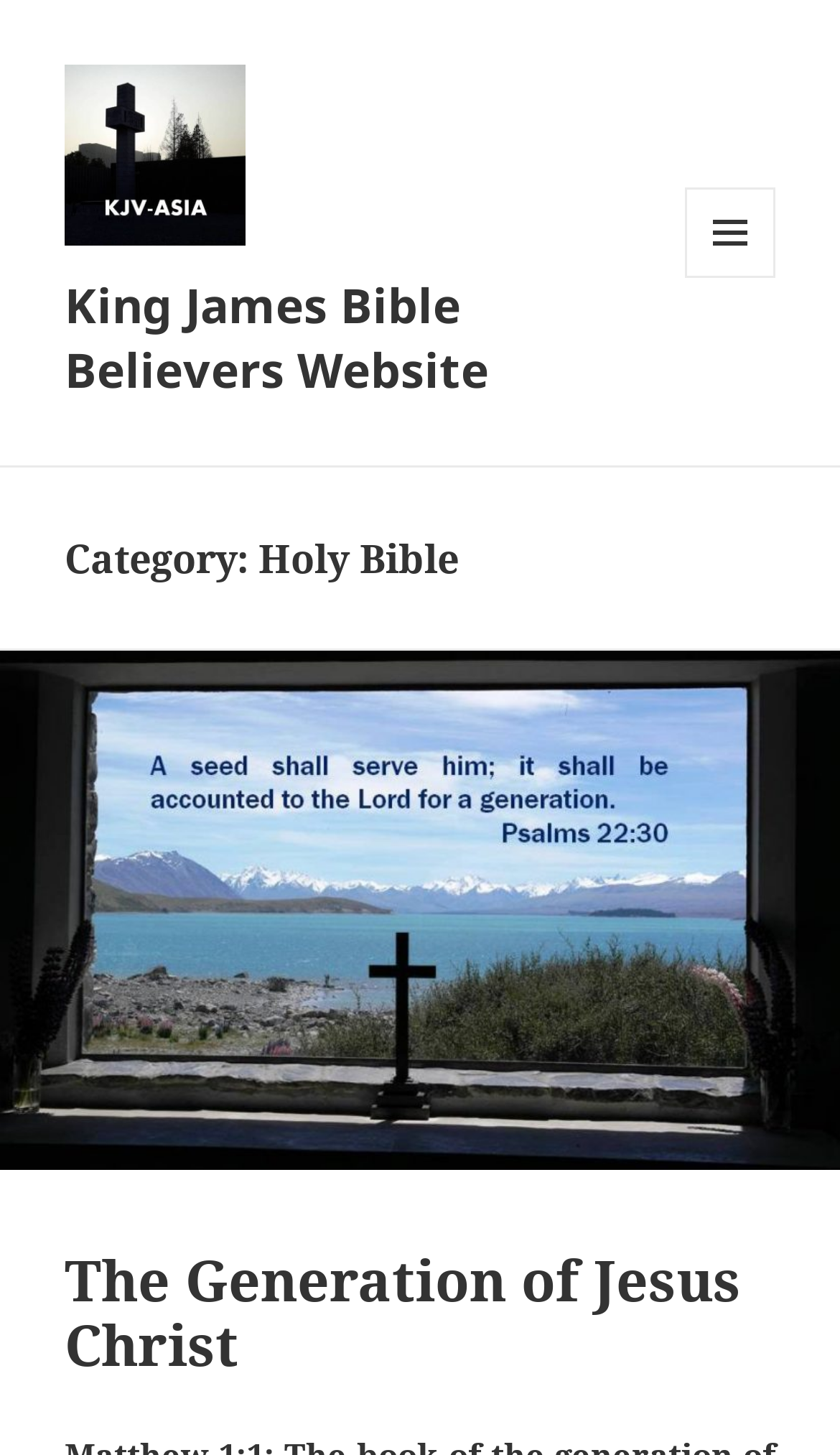Respond to the question with just a single word or phrase: 
What is the name of the website?

King James Bible Believers Website